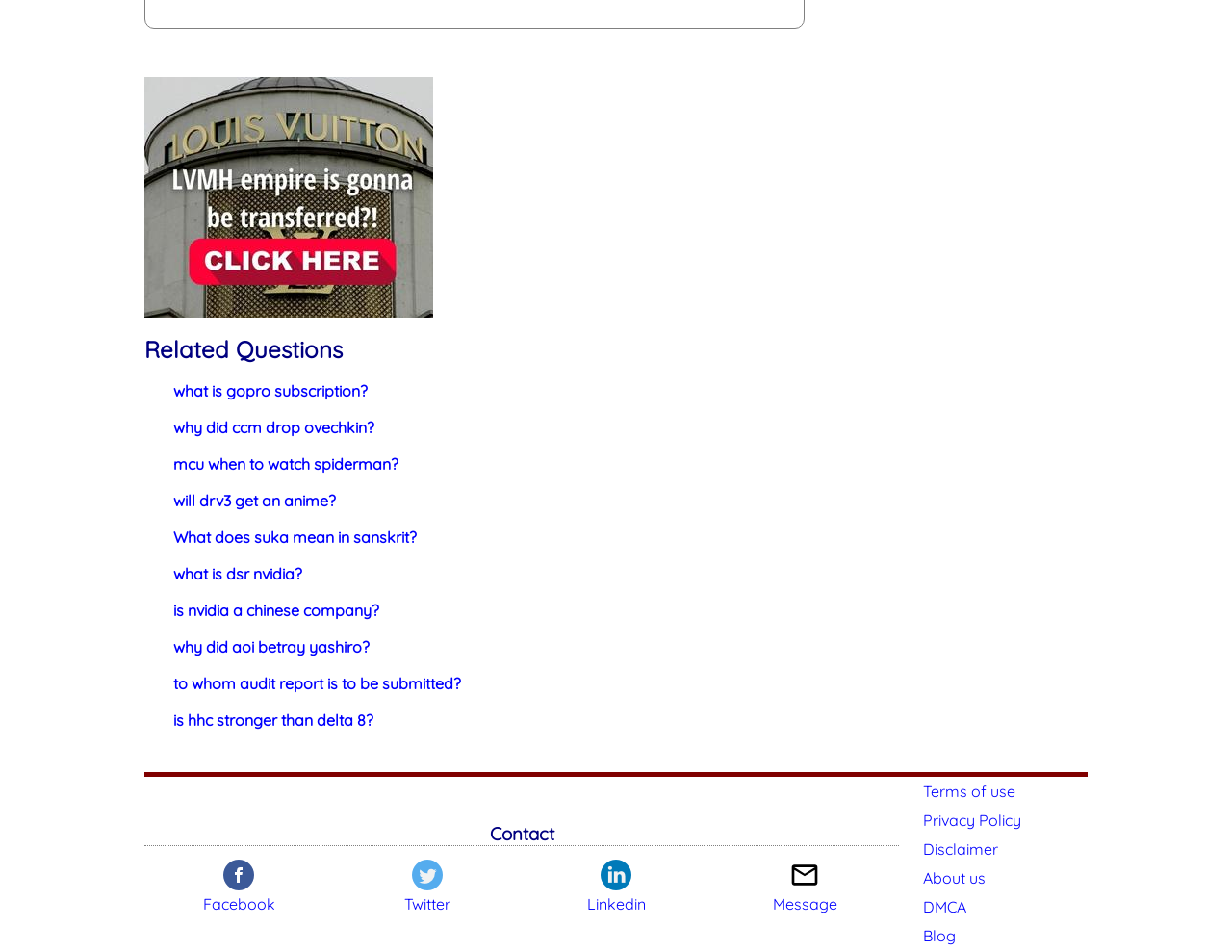Please analyze the image and give a detailed answer to the question:
What is the purpose of the 'Contact' section?

The 'Contact' section on the webpage provides links to various ways to contact the webpage's owner or creator, including Facebook, Twitter, Linkedin, and a message icon. This section is likely intended to facilitate communication or feedback from users.